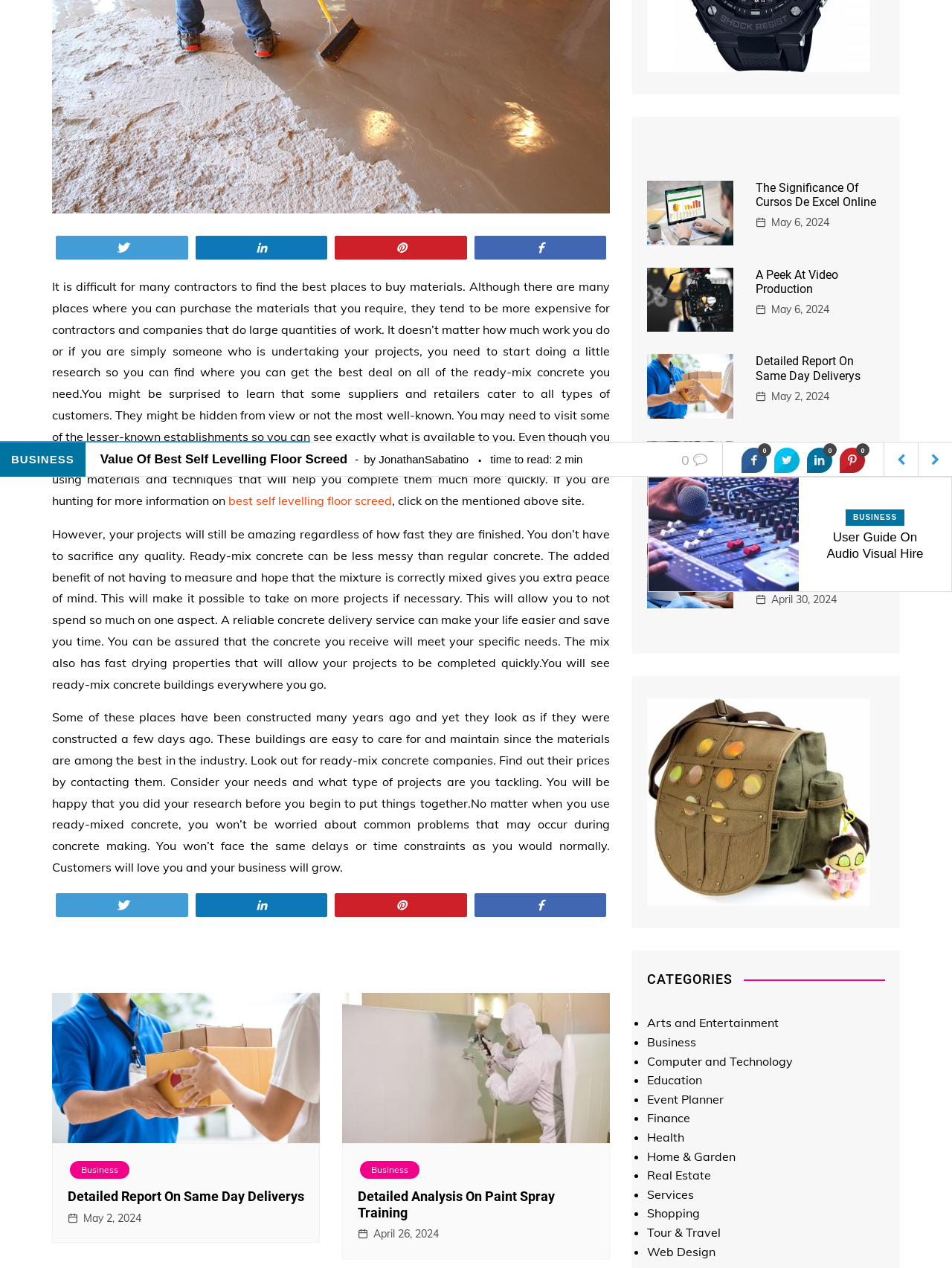Determine the bounding box coordinates in the format (top-left x, top-left y, bottom-right x, bottom-right y). Ensure all values are floating point numbers between 0 and 1. Identify the bounding box of the UI element described by: parent_node: HEALTH

[0.964, 0.349, 1.0, 0.376]